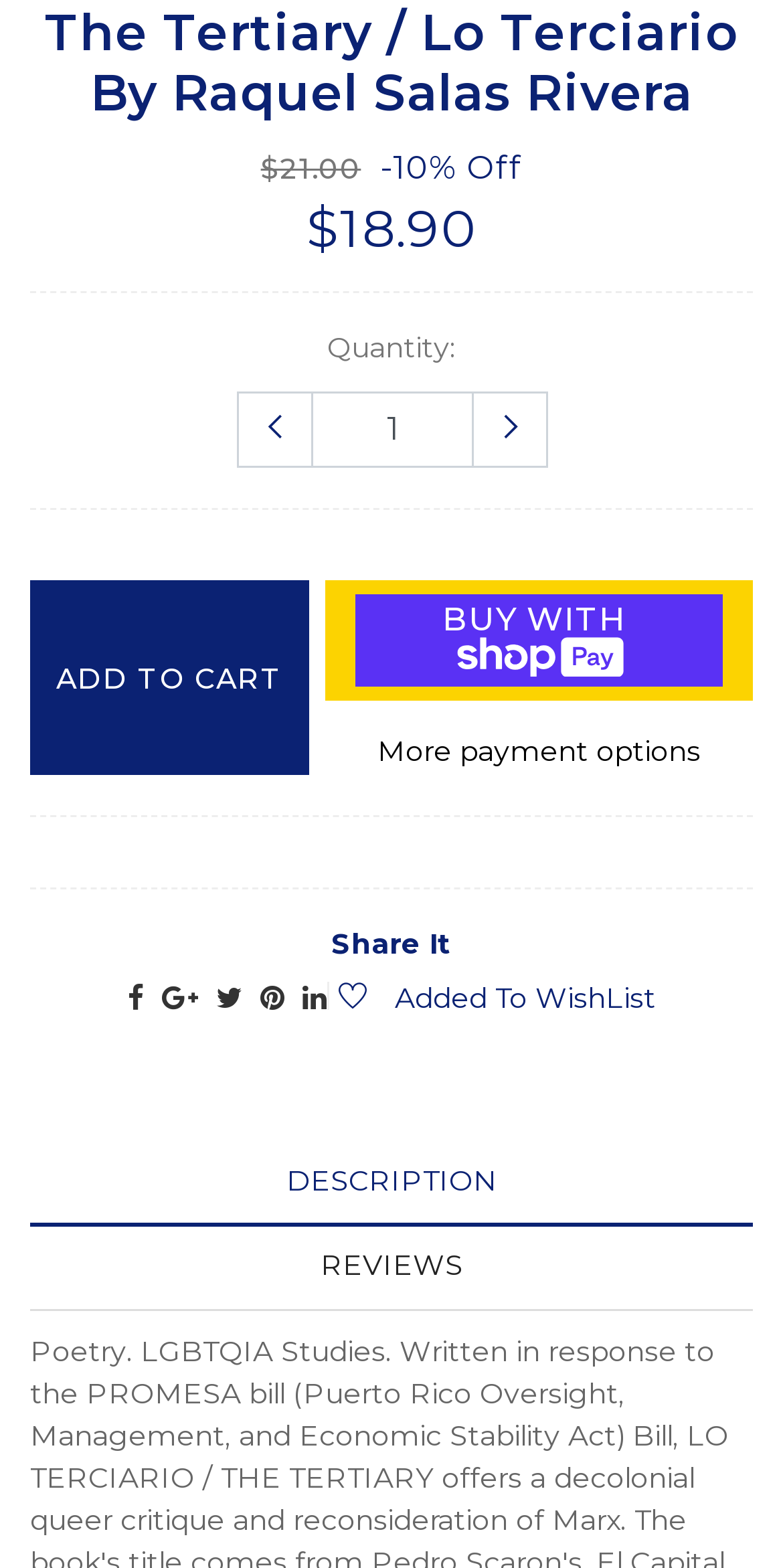Determine the coordinates of the bounding box that should be clicked to complete the instruction: "Click the 'DESCRIPTION' tab". The coordinates should be represented by four float numbers between 0 and 1: [left, top, right, bottom].

[0.038, 0.727, 0.962, 0.78]